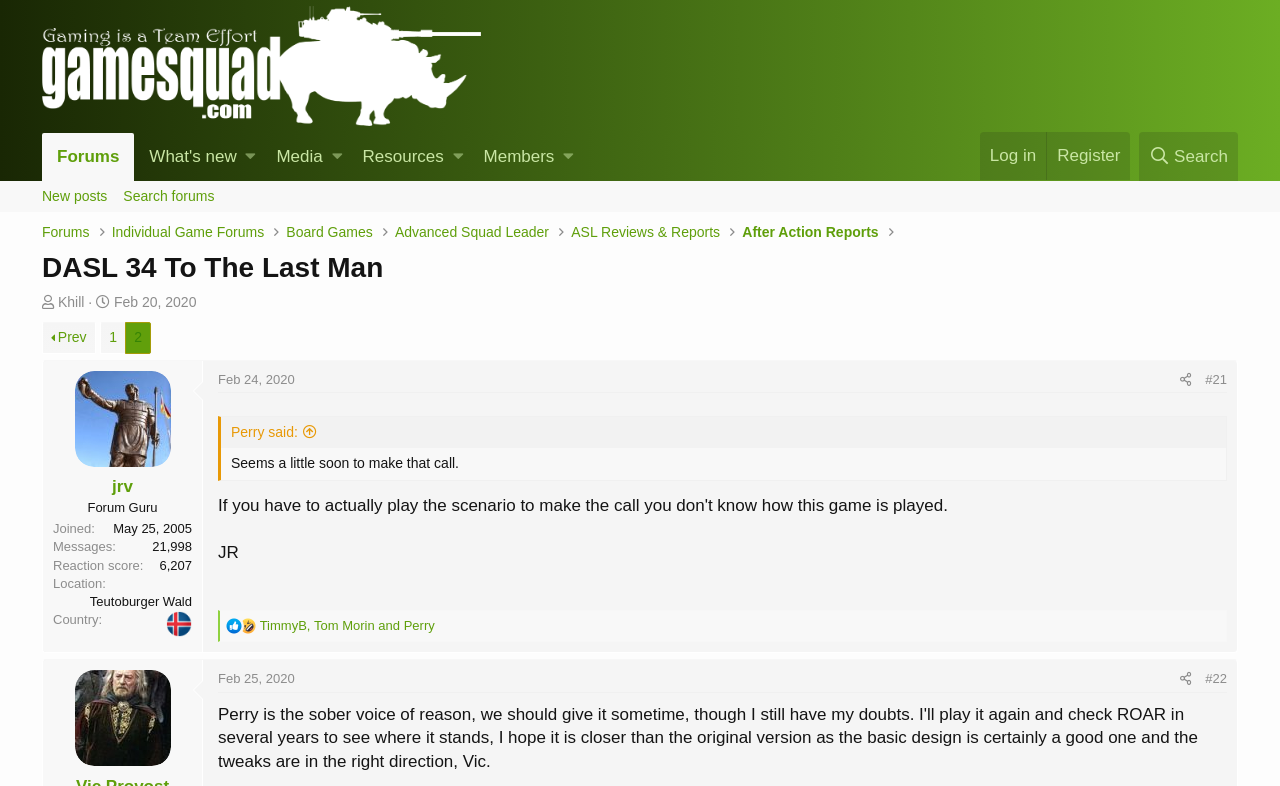Please provide a brief answer to the following inquiry using a single word or phrase:
What is the name of the forum?

GameSquad Forums